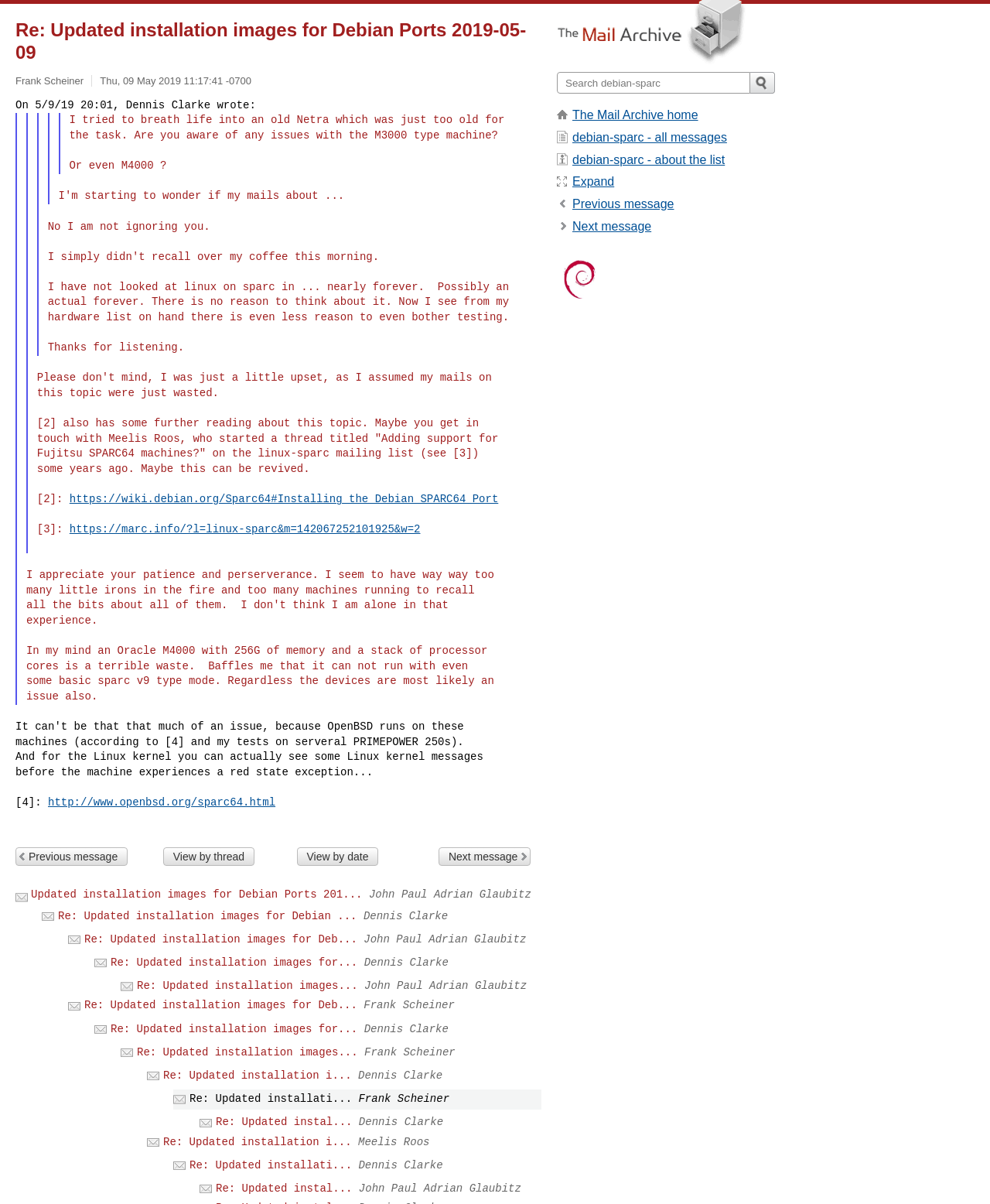Can you specify the bounding box coordinates for the region that should be clicked to fulfill this instruction: "View previous message".

[0.016, 0.704, 0.129, 0.719]